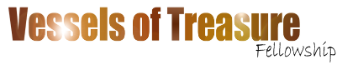Please answer the following question using a single word or phrase: 
What is the purpose of the image's design?

To encourage attendance